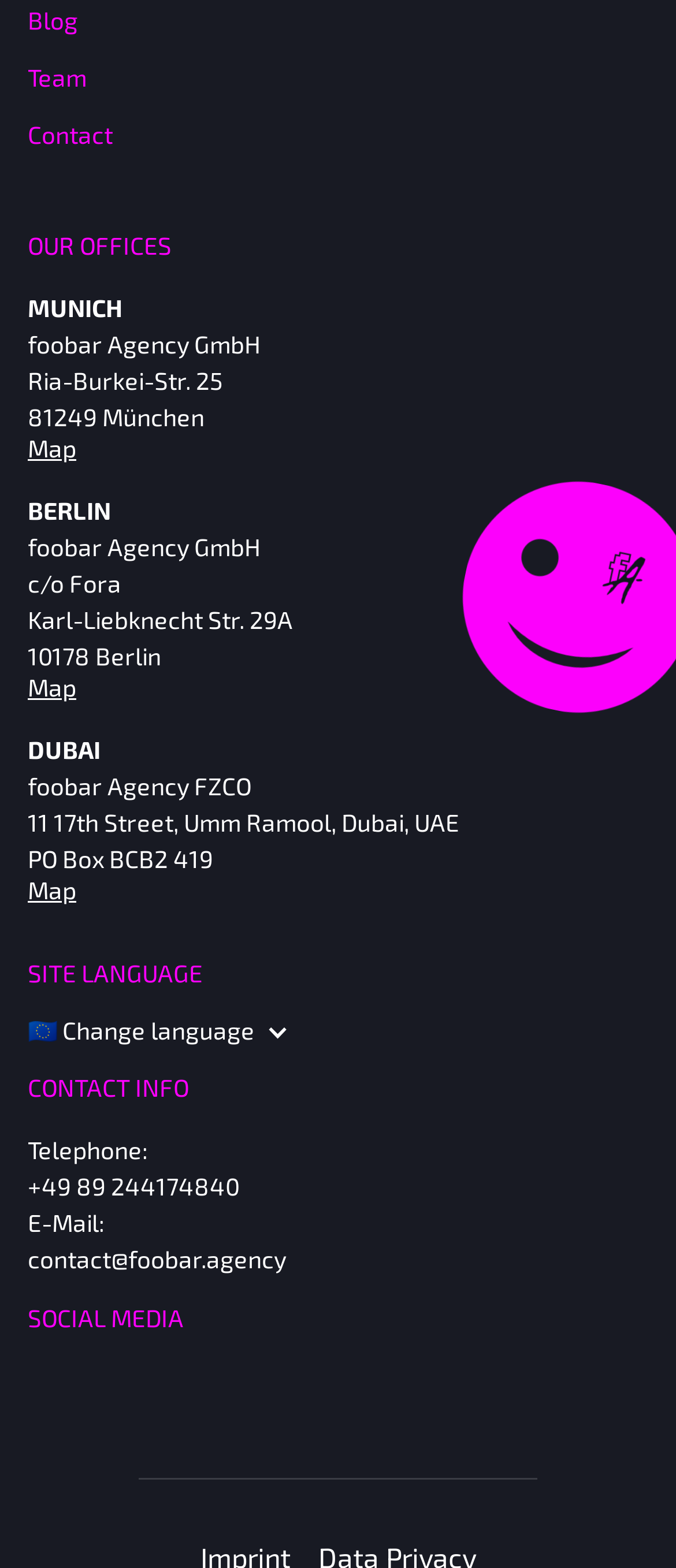Ascertain the bounding box coordinates for the UI element detailed here: "Blog". The coordinates should be provided as [left, top, right, bottom] with each value being a float between 0 and 1.

[0.041, 0.004, 0.959, 0.023]